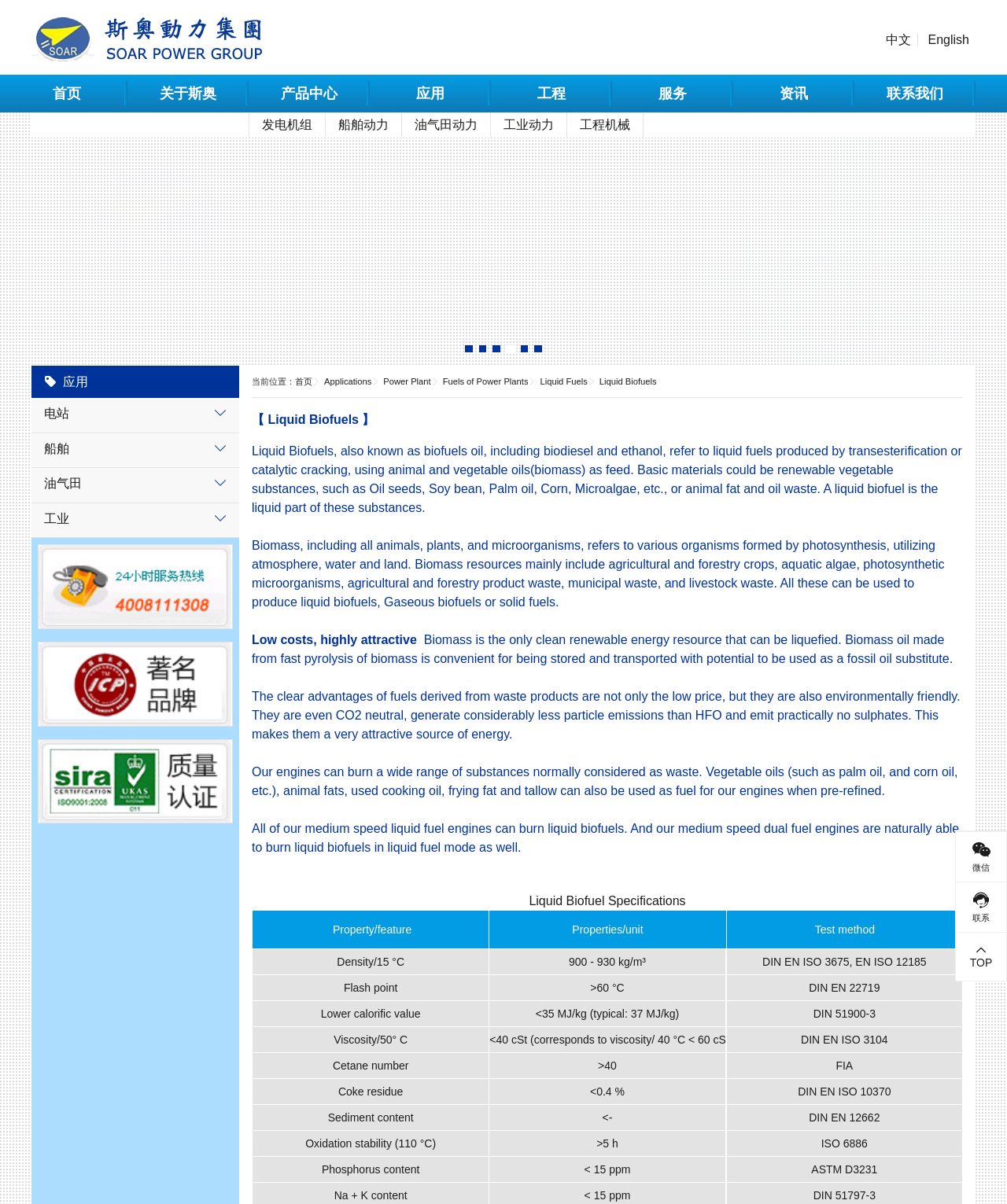Answer the following query concisely with a single word or phrase:
What is the flash point of Liquid Biofuel?

>60 °C